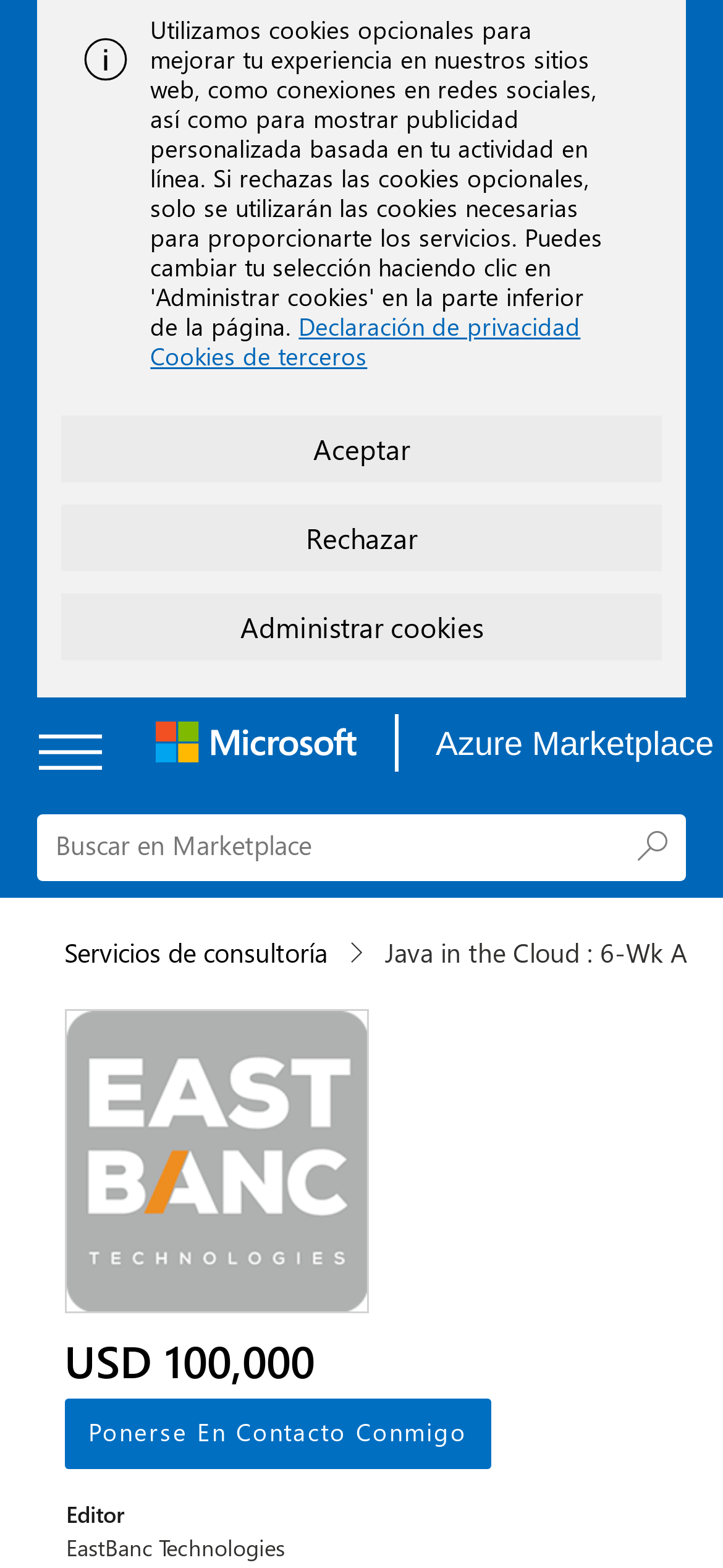Highlight the bounding box coordinates of the region I should click on to meet the following instruction: "Go to Microsoft".

[0.19, 0.45, 0.521, 0.497]